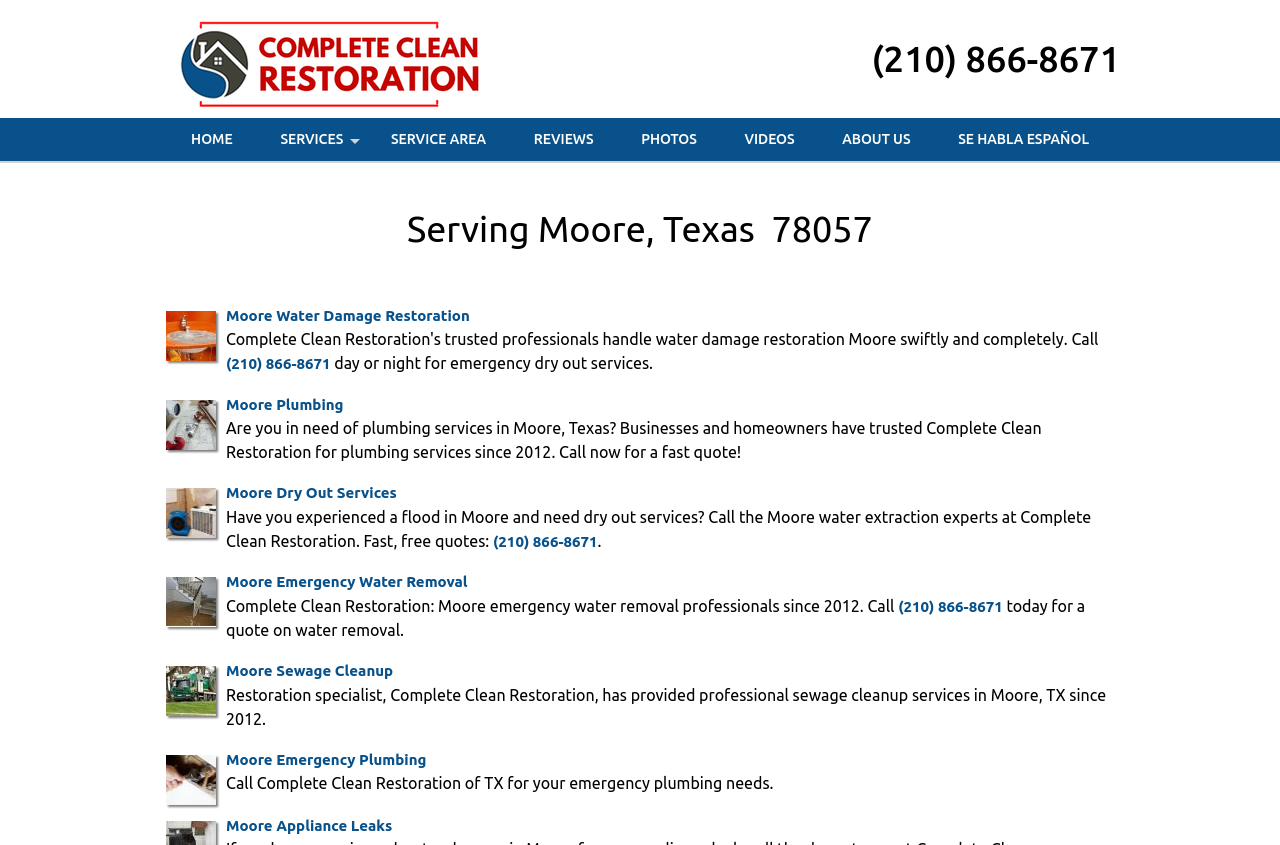Determine the bounding box coordinates of the region to click in order to accomplish the following instruction: "Learn about Moore Water Damage Restoration". Provide the coordinates as four float numbers between 0 and 1, specifically [left, top, right, bottom].

[0.177, 0.363, 0.367, 0.383]